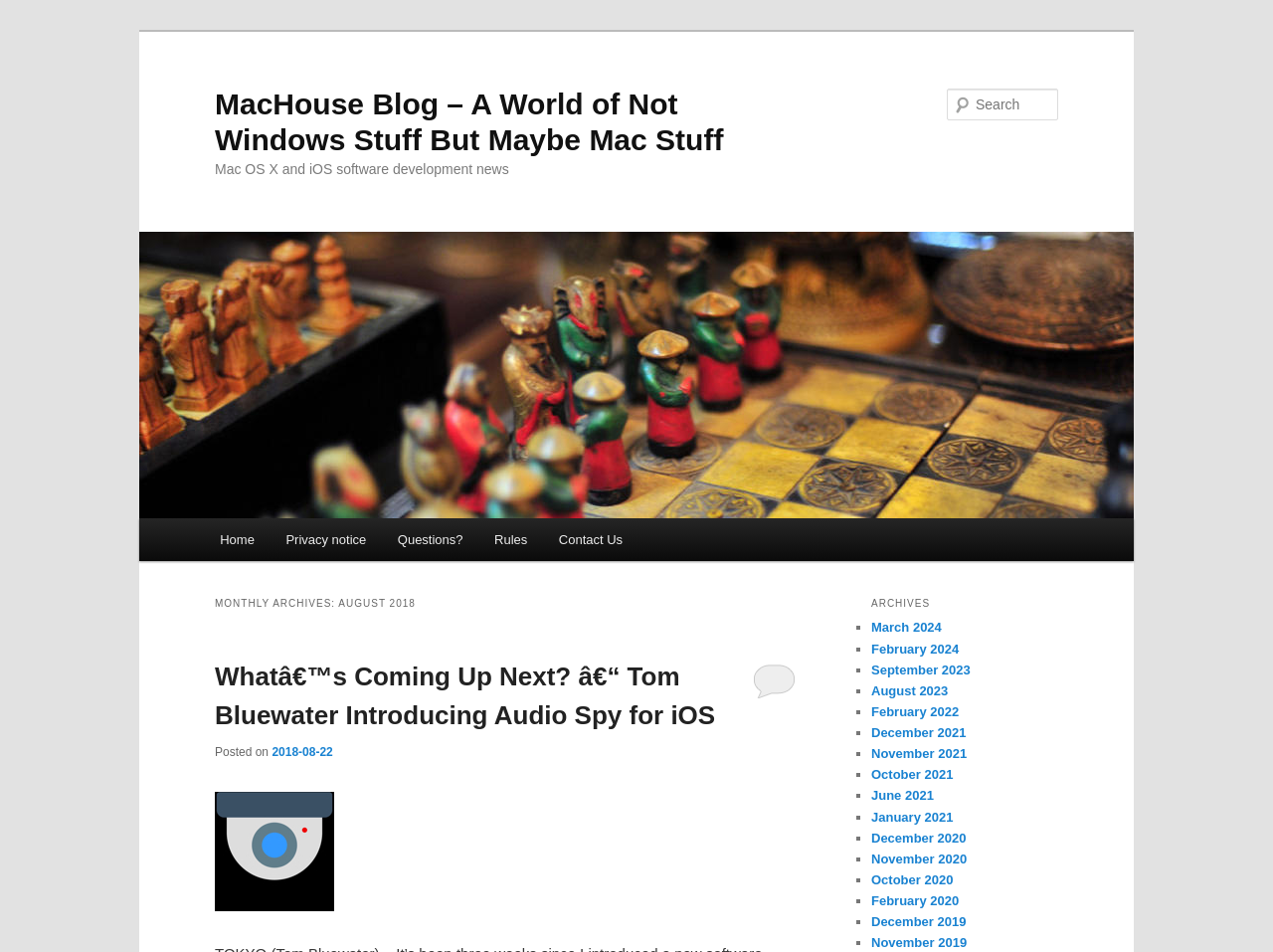How many archive links are there?
Give a one-word or short phrase answer based on the image.

18